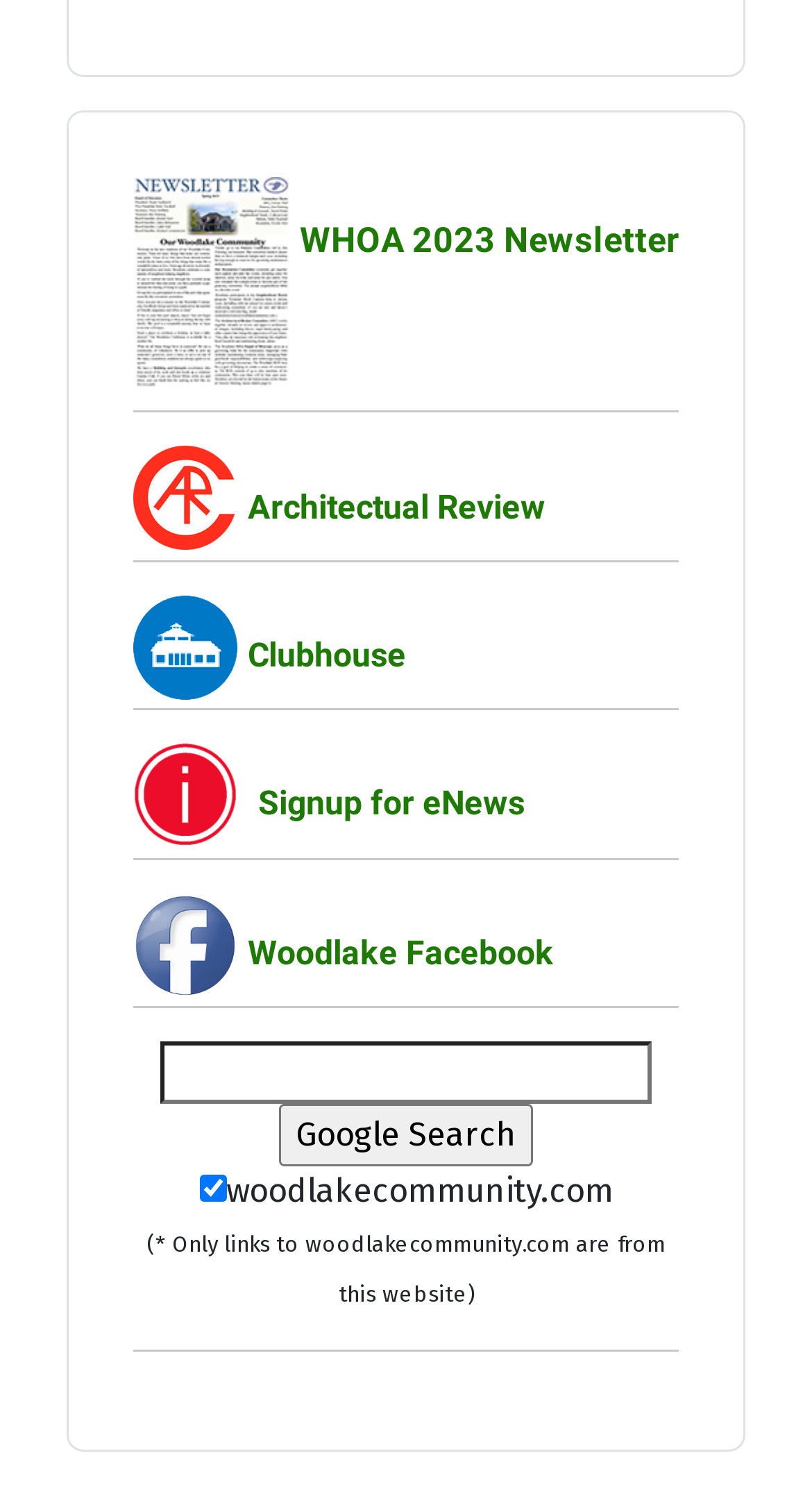Identify the bounding box coordinates necessary to click and complete the given instruction: "Search with Google".

[0.344, 0.743, 0.656, 0.785]